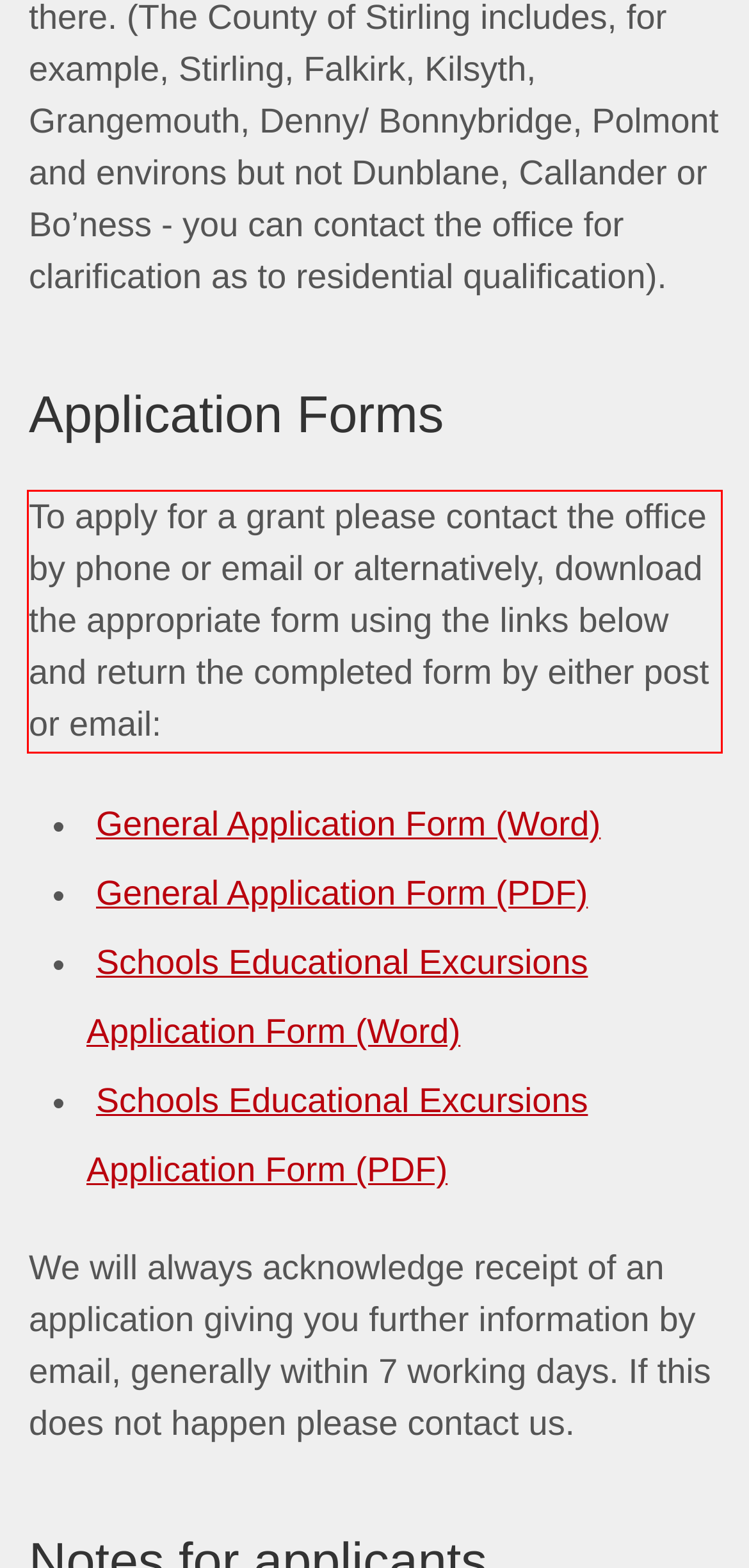The screenshot provided shows a webpage with a red bounding box. Apply OCR to the text within this red bounding box and provide the extracted content.

To apply for a grant please contact the office by phone or email or alternatively, download the appropriate form using the links below and return the completed form by either post or email: